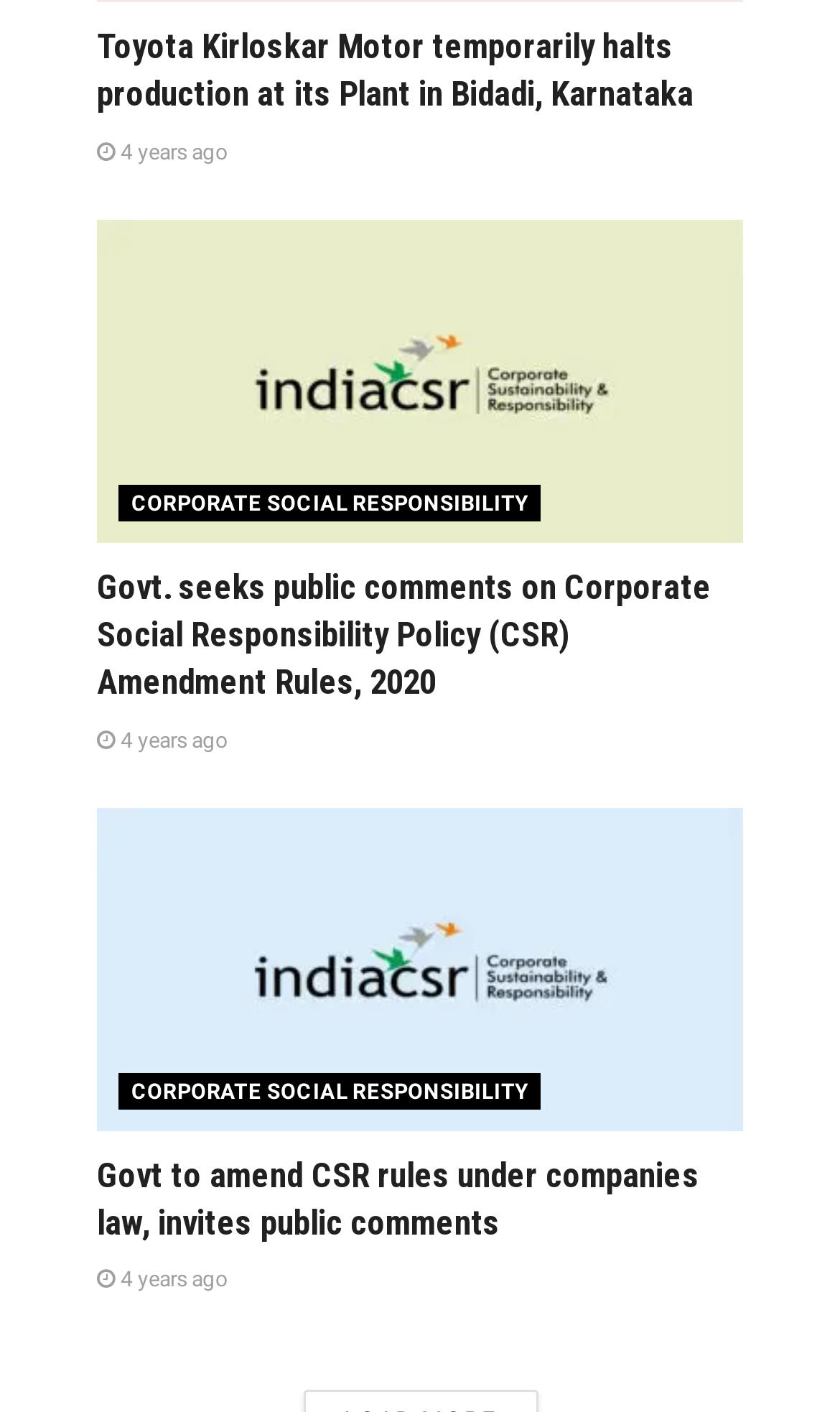Locate the bounding box coordinates of the clickable element to fulfill the following instruction: "Explore articles about CSR rules under companies law". Provide the coordinates as four float numbers between 0 and 1 in the format [left, top, right, bottom].

[0.115, 0.816, 0.885, 0.884]